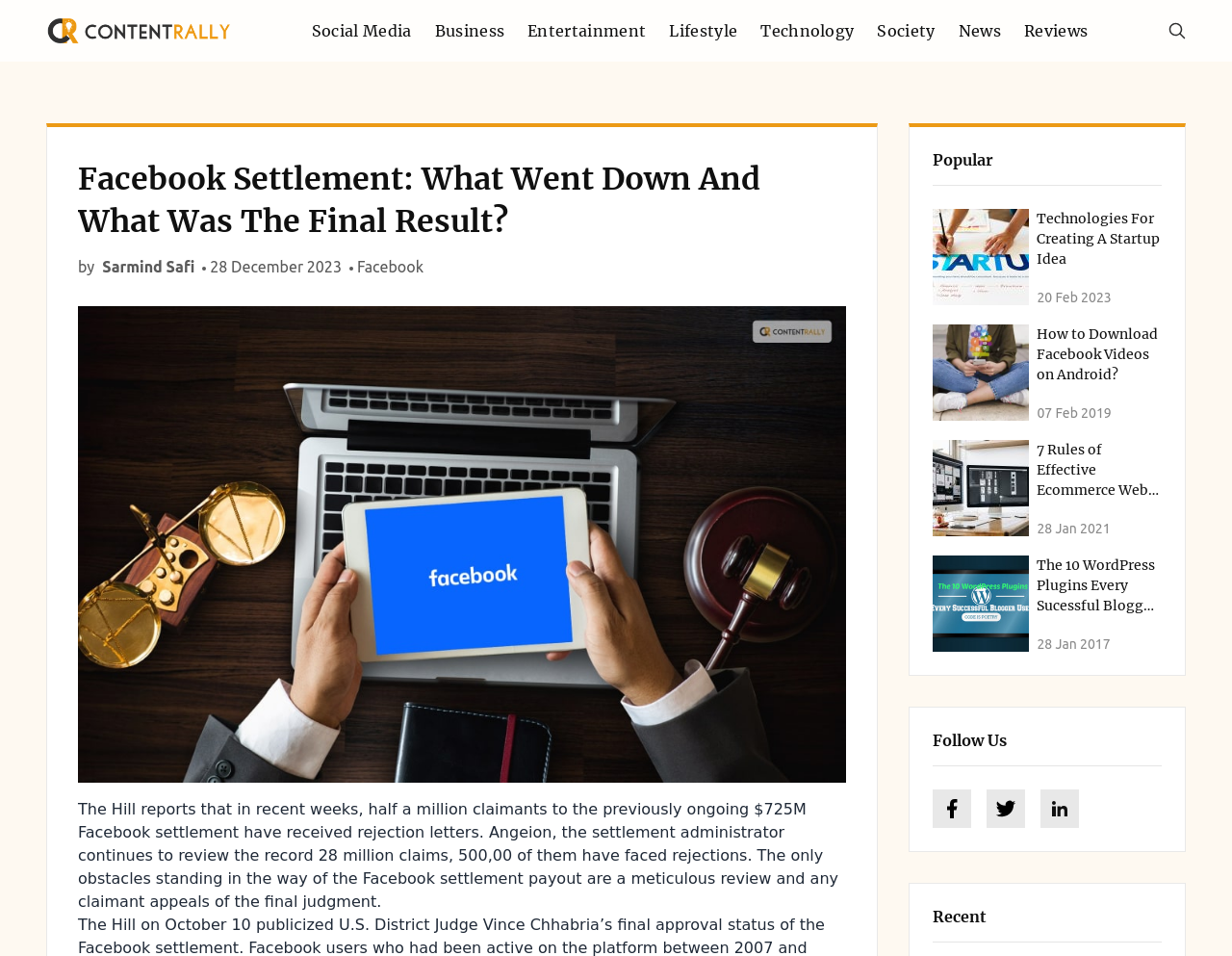Create a detailed narrative of the webpage’s visual and textual elements.

This webpage is about the Facebook settlement, specifically the $725M payout. At the top, there is a logo and a search button on the right side. Below the logo, there are several links to different categories, including Social Media, Business, Entertainment, Lifestyle, Technology, Society, and News.

The main content of the webpage starts with a heading that reads "Facebook Settlement: What Went Down And What Was The Final Result?" followed by the author's name, Sarmind Safi, and the date, 28 December 2023. Below the heading, there is a large image related to the Facebook settlement.

The article discusses the recent developments in the Facebook settlement, including the rejection of 500,000 claims out of 28 million. The text explains that the only obstacles standing in the way of the payout are a meticulous review and any claimant appeals of the final judgment.

On the right side of the webpage, there is a section titled "Popular" with several links to other articles, each accompanied by an image and a heading. The articles are about various topics, including creating a startup idea, downloading Facebook videos, and ecommerce web design.

At the bottom of the webpage, there is a section titled "Follow Us" with social media links, and another section titled "Recent" with more links to recent articles.